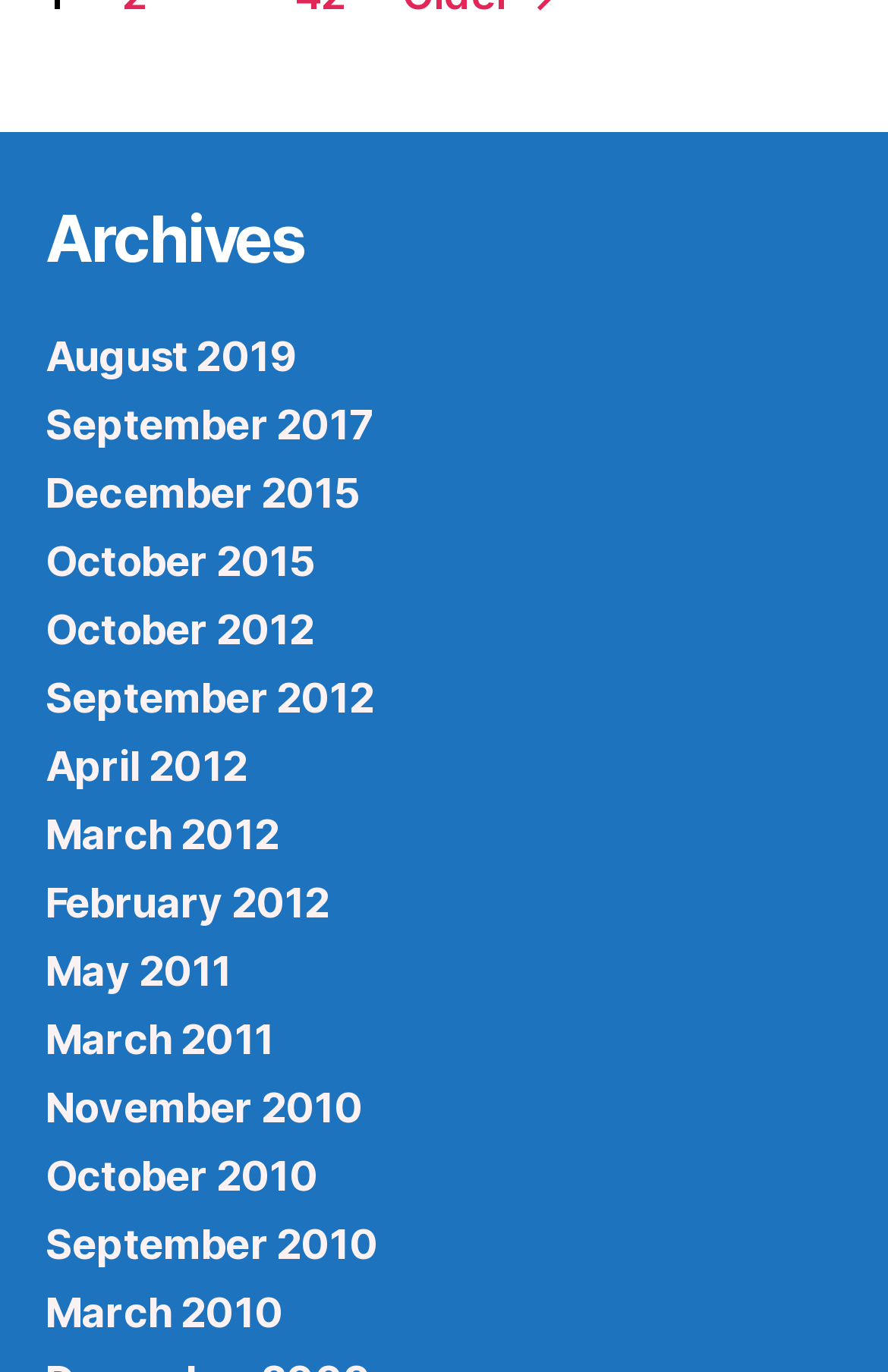What is the common theme among all the links under the 'Archives' category?
Utilize the information in the image to give a detailed answer to the question.

The common theme among all the links under the 'Archives' category is 'months and years' because each link element represents a specific month and year, indicating that the webpage is archiving content by date.